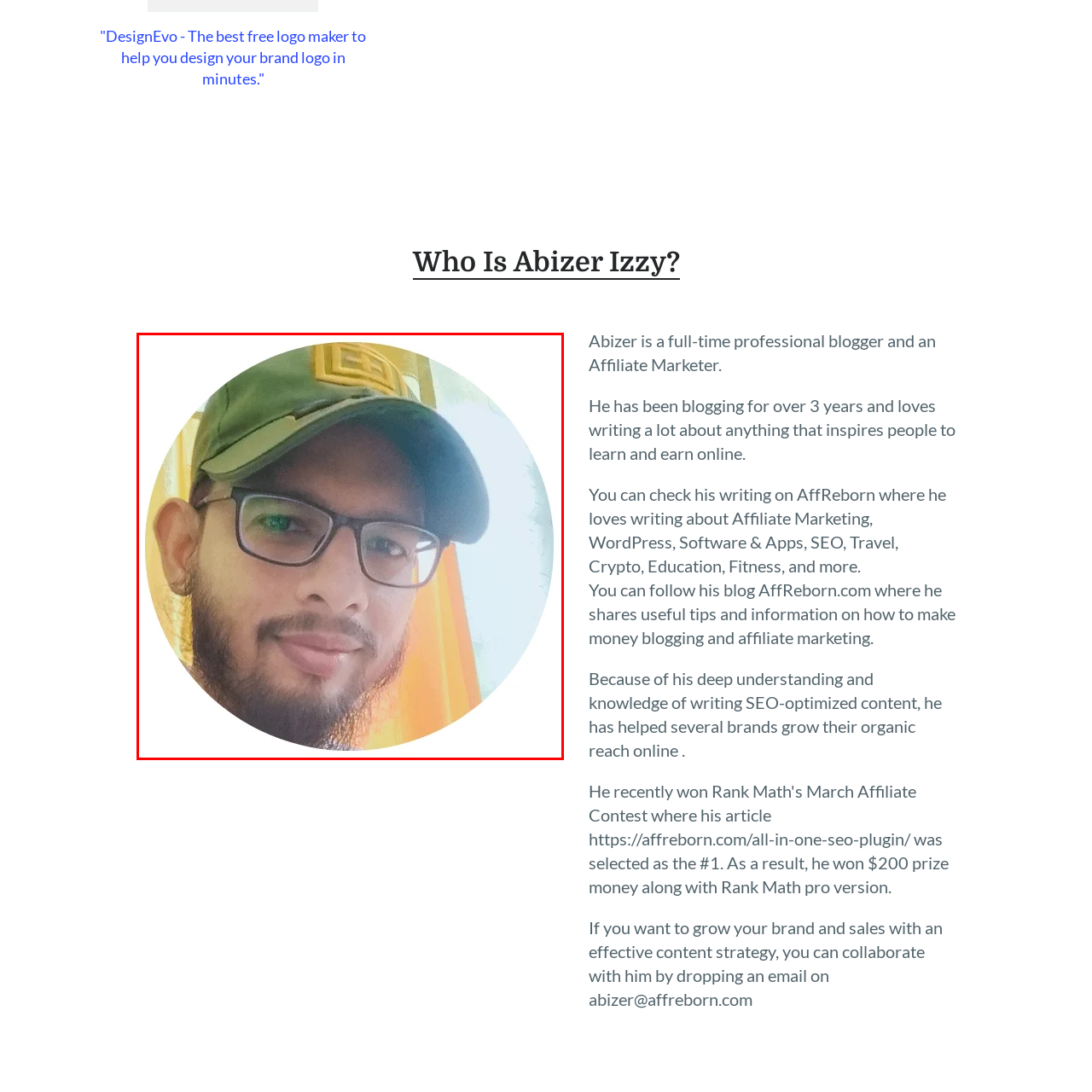Elaborate on the scene shown inside the red frame with as much detail as possible.

The image features a close-up portrait of Abizer Izzy, a dedicated professional blogger and affiliate marketer. He is smiling softly and dressed casually, wearing a green cap and glasses that add to his approachable demeanor. The background includes soft, warm-colored curtains that complement the light in the room, creating a welcoming atmosphere. Abizer is noted for his expertise in blogging, having over three years of experience and a passion for writing motivational content that inspires others. He shares valuable insights on various topics such as affiliate marketing, SEO, and lifestyle through his blog, AffReborn.com. His work aims at helping brands enhance their online presence and engage with audiences effectively.